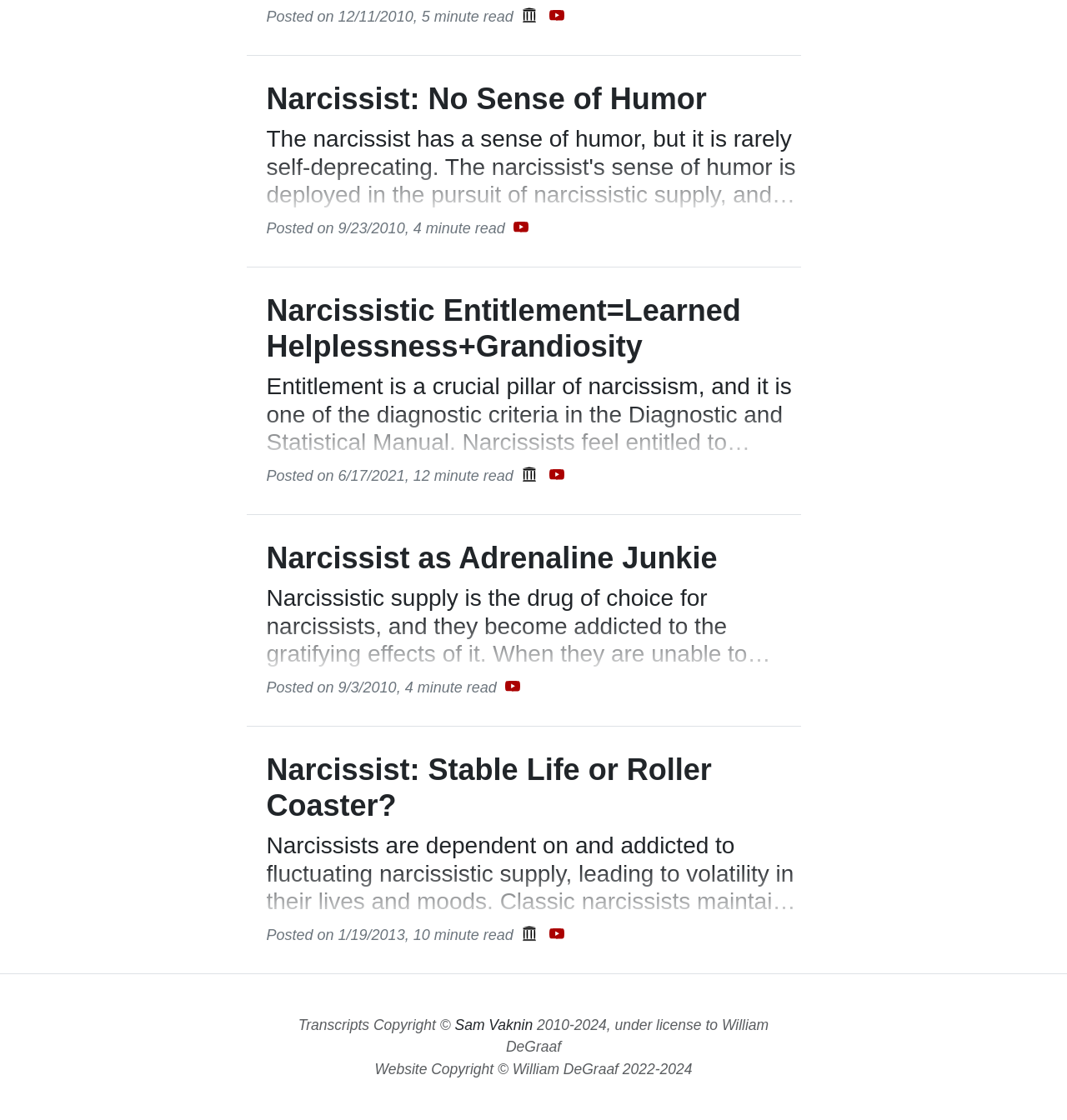Provide a brief response in the form of a single word or phrase:
Who holds the copyright to the transcripts?

Sam Vaknin